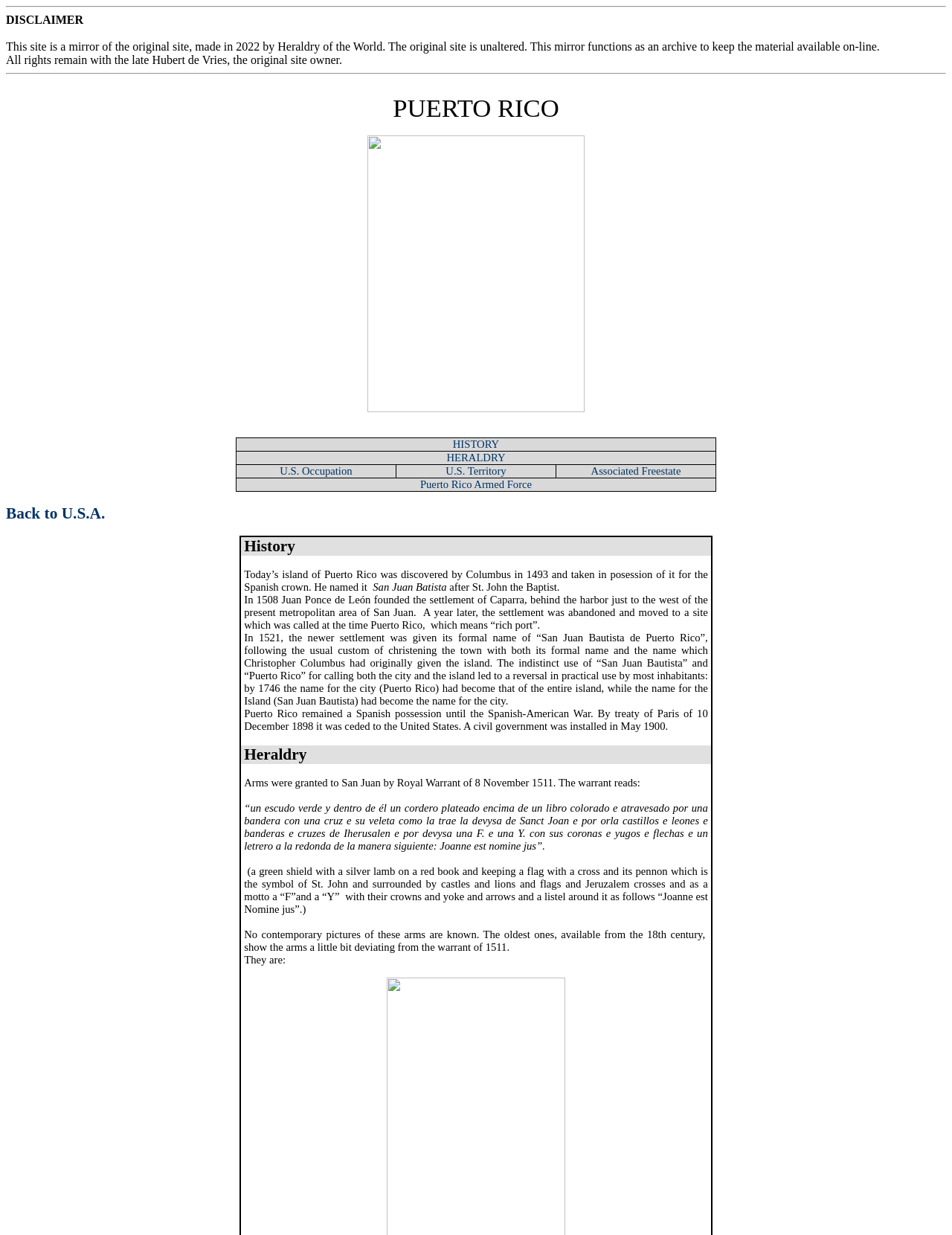What is the name of the treaty that ceded Puerto Rico to the United States?
Answer the question with a single word or phrase derived from the image.

Treaty of Paris